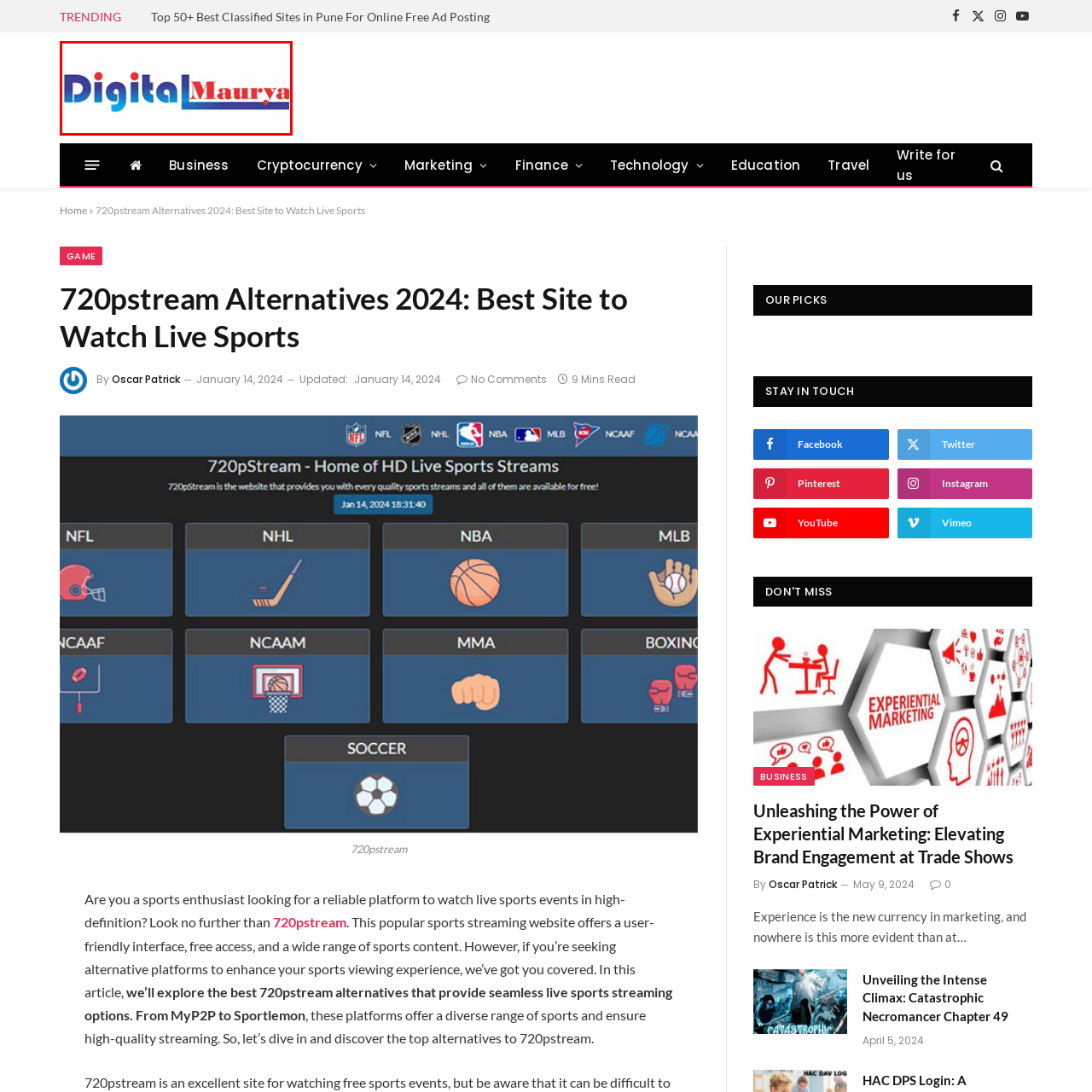Observe the image within the red-bordered area and respond to the following question in detail, making use of the visual information: What does the color red emphasize in the logo?

The word 'Maurya' is depicted in bold red, which emphasizes strength and vitality, creating a visually striking effect.